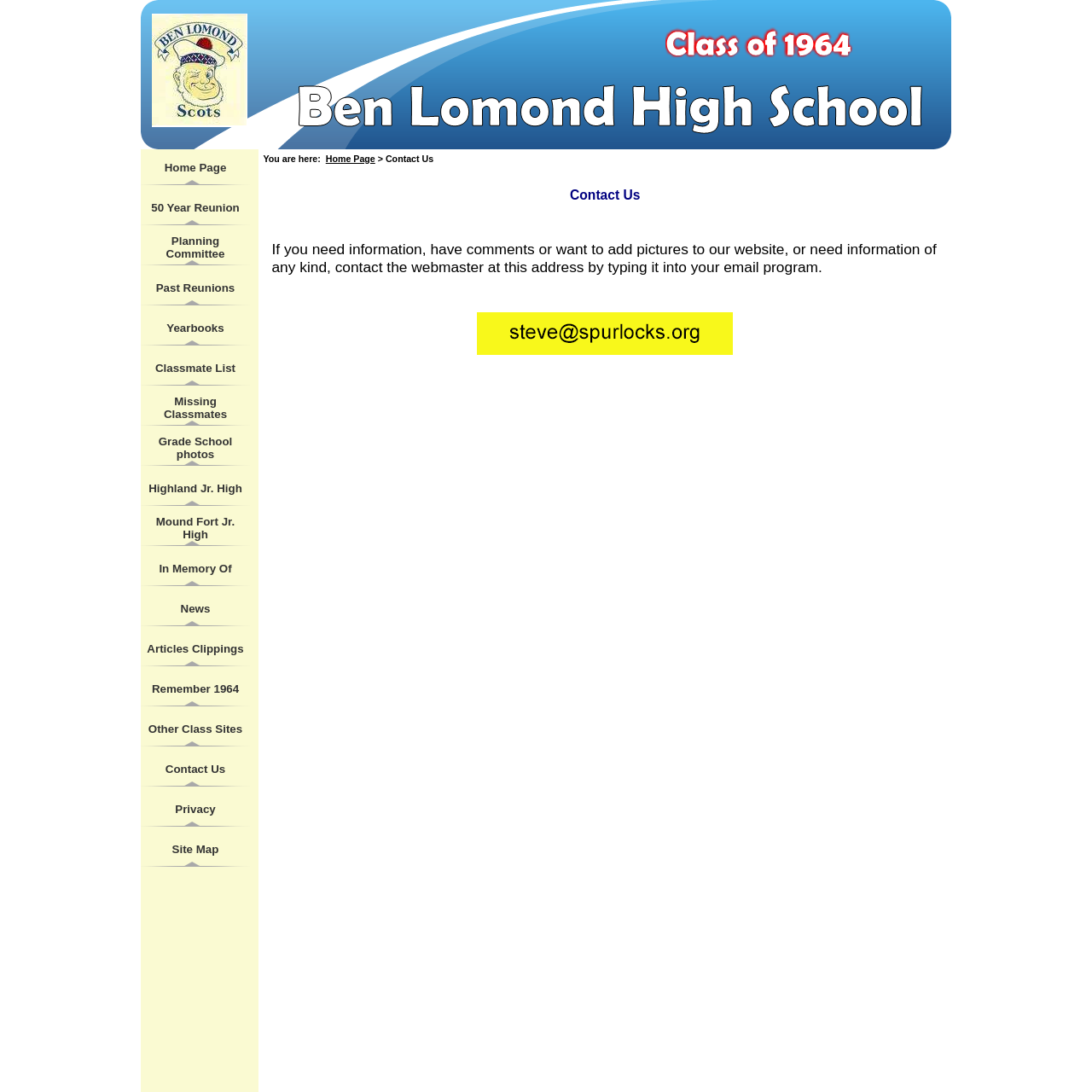Respond concisely with one word or phrase to the following query:
How many links are available on the webpage?

20